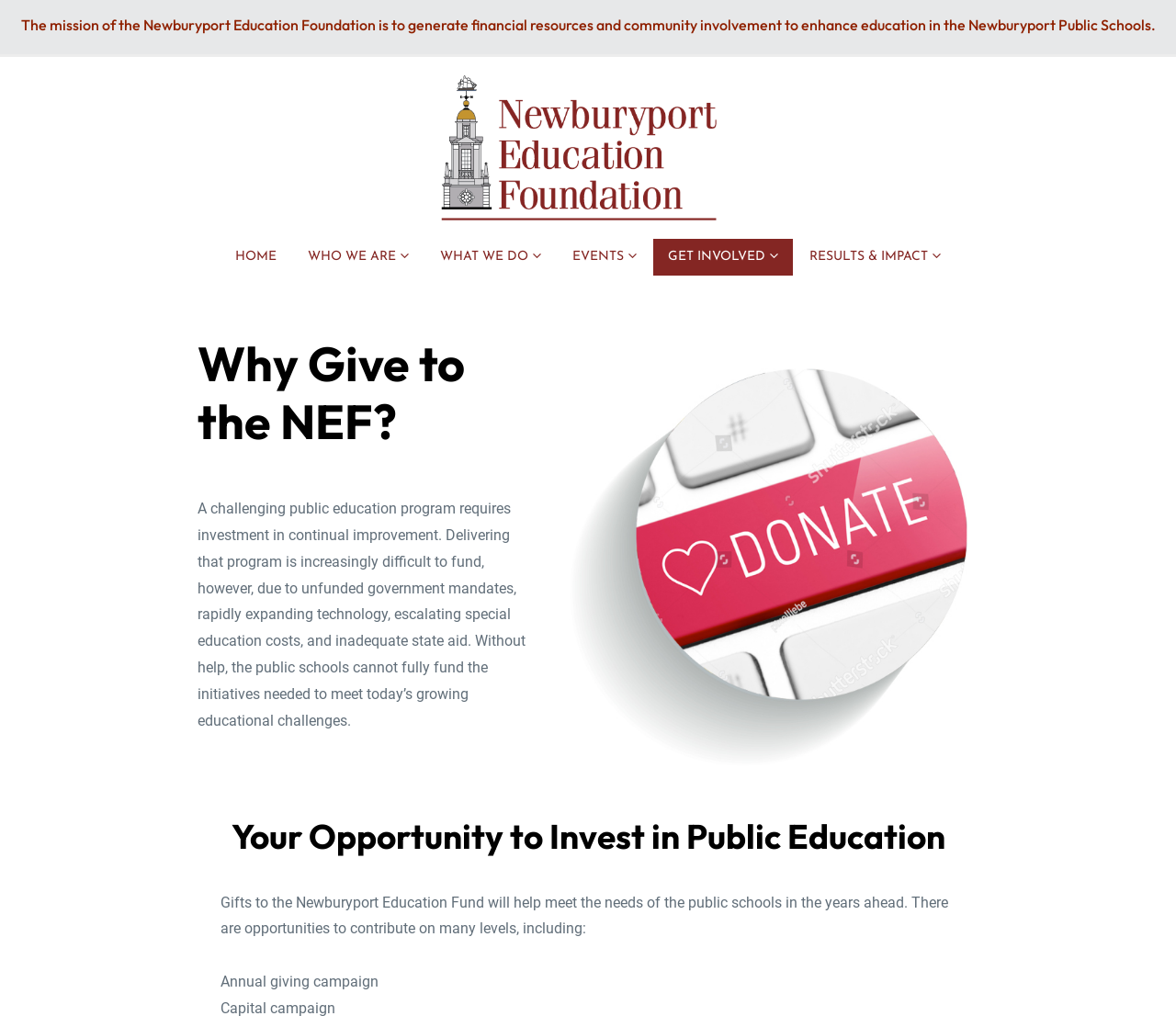What is the current section of the webpage about?
Please look at the screenshot and answer in one word or a short phrase.

Donation